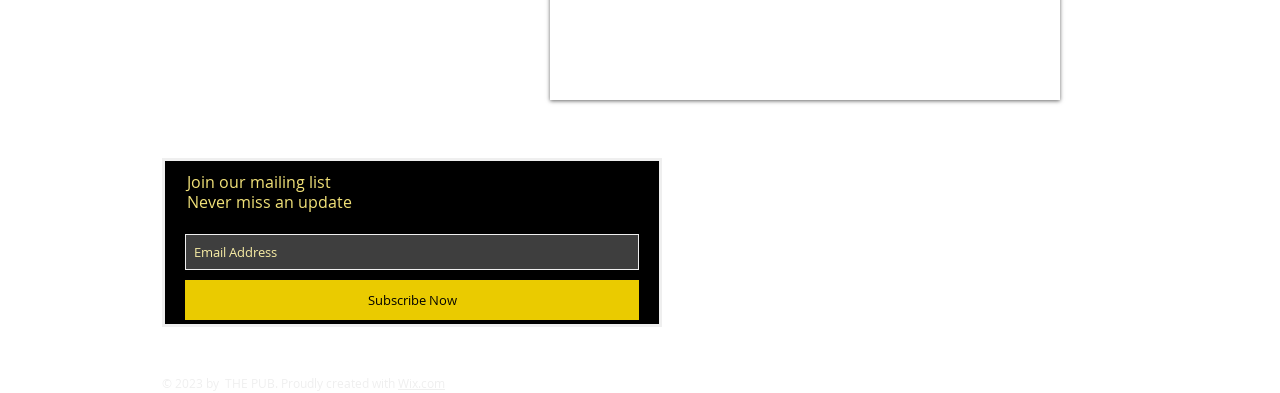What is the street address?
Look at the screenshot and give a one-word or phrase answer.

1002 Gervais Street